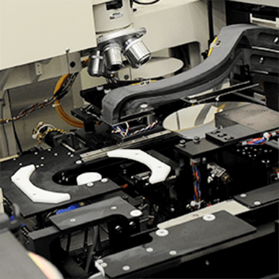Elaborate on all the elements present in the image.

The image showcases a sophisticated piece of machinery, likely used in the semiconductor manufacturing industry. In the foreground, prominently featured is a complex assembly of mechanical components, including a curved arm and a circular base, essential for precision movement and handling of wafers. Above this setup, multiple lenses suggest the presence of optical systems, potentially for inspection or alignment purposes. The intricate wiring and electronic components are visible, reflecting the advanced technology involved in the processes occurring within a wafer factory. This environment illustrates the high-tech realm of semiconductor fabrication, where precision and efficiency are paramount.